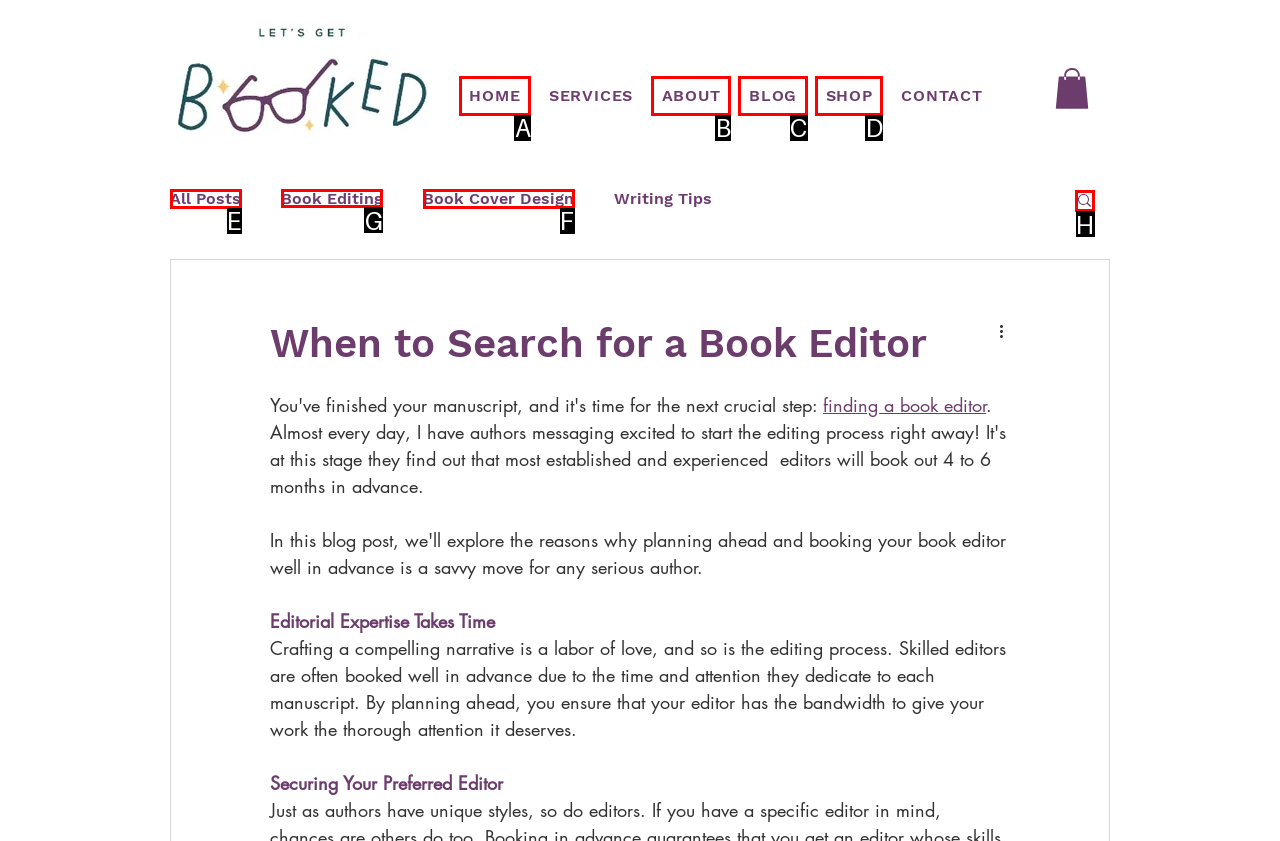Choose the correct UI element to click for this task: View 'Book Editing' posts Answer using the letter from the given choices.

G